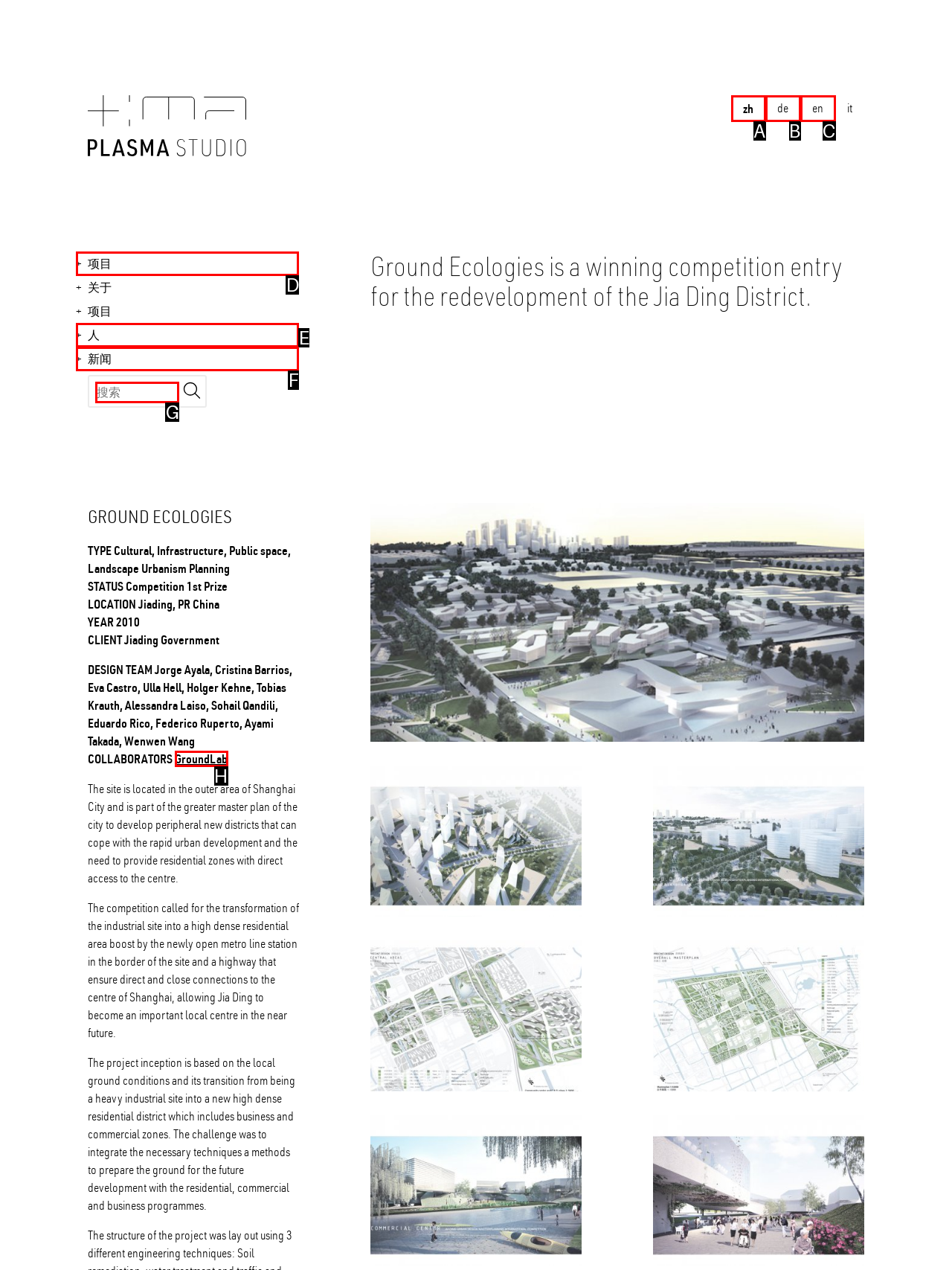Which option should be clicked to execute the task: Search for a project?
Reply with the letter of the chosen option.

G